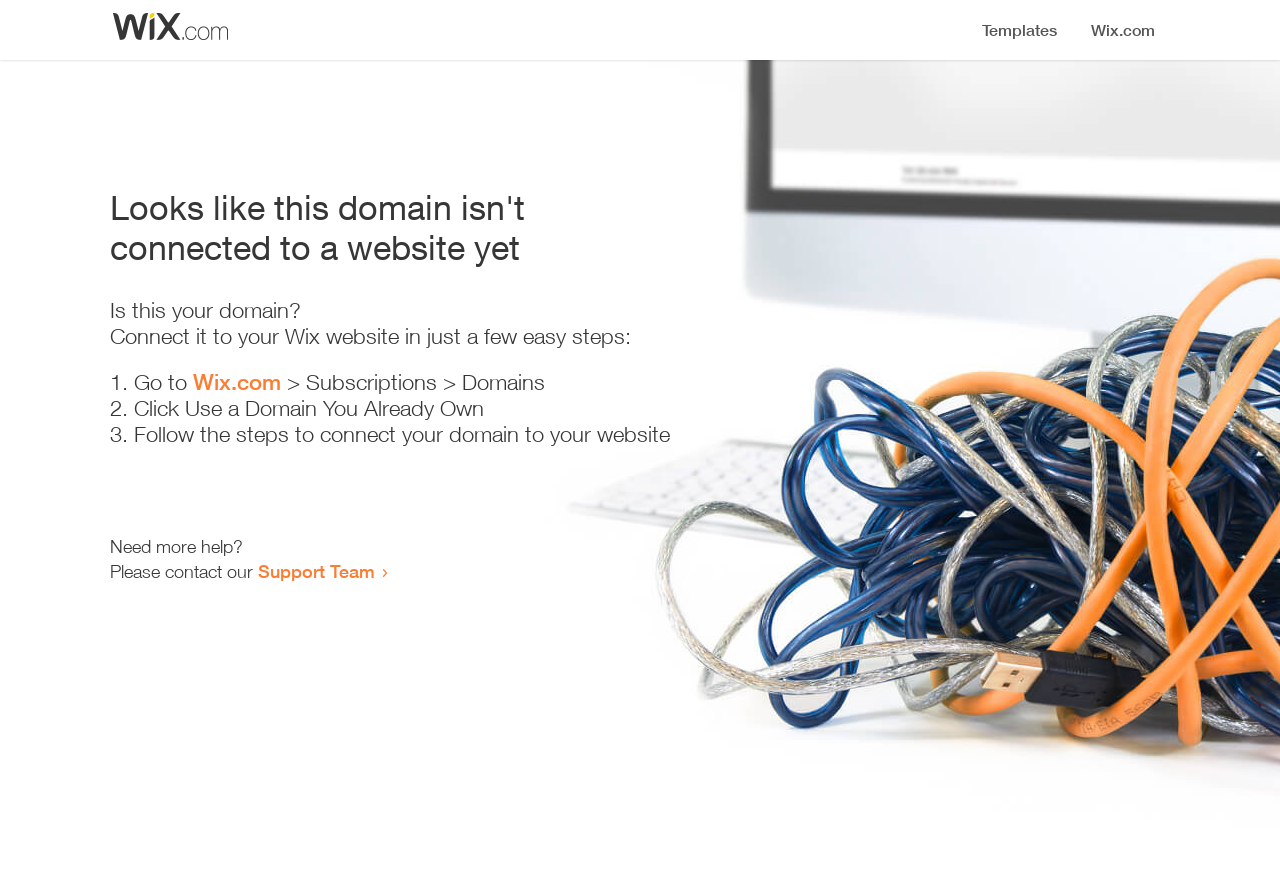Generate a thorough caption detailing the webpage content.

The webpage appears to be an error page, indicating that a domain is not connected to a website yet. At the top, there is a small image, likely a logo or icon. Below the image, a prominent heading reads "Looks like this domain isn't connected to a website yet". 

Underneath the heading, there is a series of instructions to connect the domain to a Wix website. The instructions are divided into three steps, each marked with a numbered list marker (1., 2., and 3.). The first step involves going to Wix.com, followed by navigating to Subscriptions and then Domains. The second step is to click "Use a Domain You Already Own", and the third step is to follow the instructions to connect the domain to the website.

At the bottom of the page, there is a section offering additional help. It starts with the text "Need more help?" and provides a link to contact the Support Team.